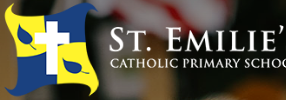Analyze the image and describe all the key elements you observe.

This image features the emblem of St. Emilie's Catholic Primary School, prominently displaying the school's name in bold lettering. The design incorporates a blue and yellow color scheme, with symbolic elements such as a cross and stylized leaves, reflecting the school's Catholic identity and values. The overall aesthetic conveys a welcoming and community-focused environment, indicative of the school's commitment to providing a nurturing educational space for its students. The visual representation is aligned with the school's mission to foster a sense of identity and pride among its community.